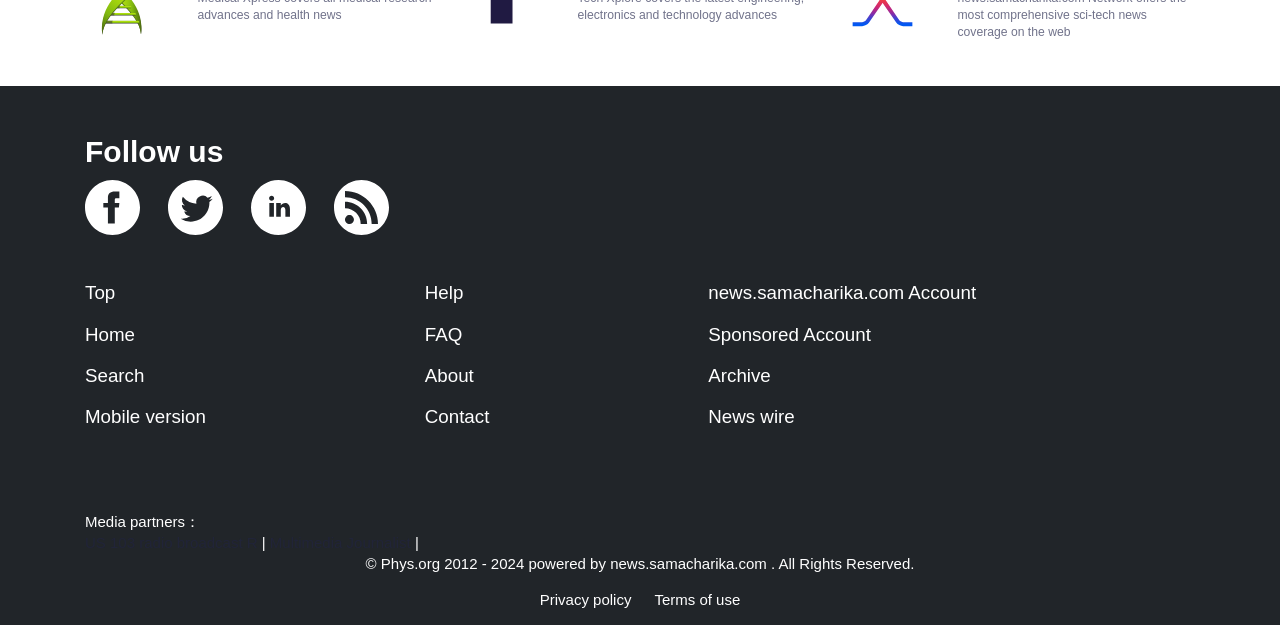Bounding box coordinates should be provided in the format (top-left x, top-left y, bottom-right x, bottom-right y) with all values between 0 and 1. Identify the bounding box for this UI element: news.samacharika.com

[0.477, 0.885, 0.599, 0.919]